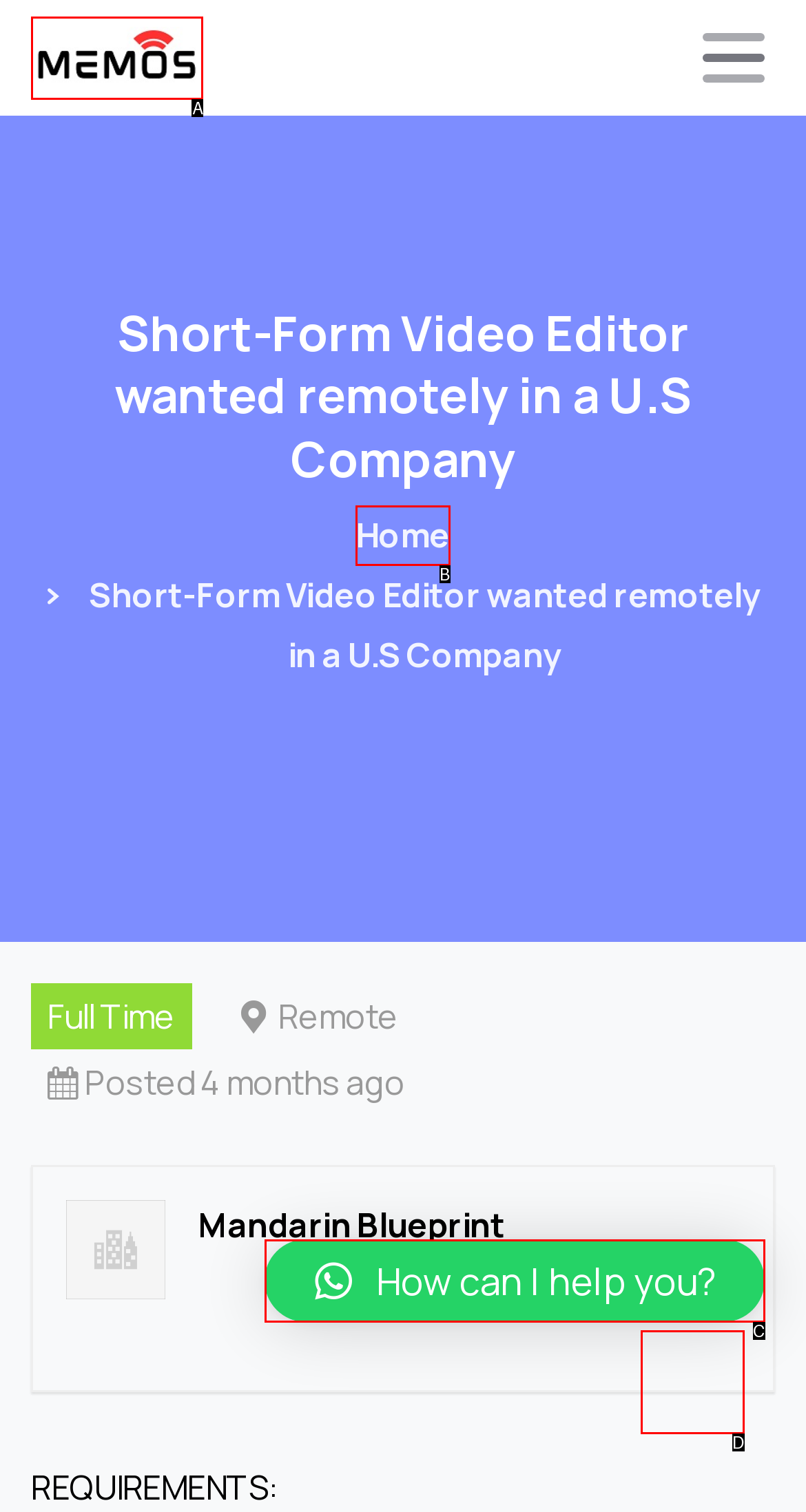Determine which HTML element corresponds to the description: Home. Provide the letter of the correct option.

B